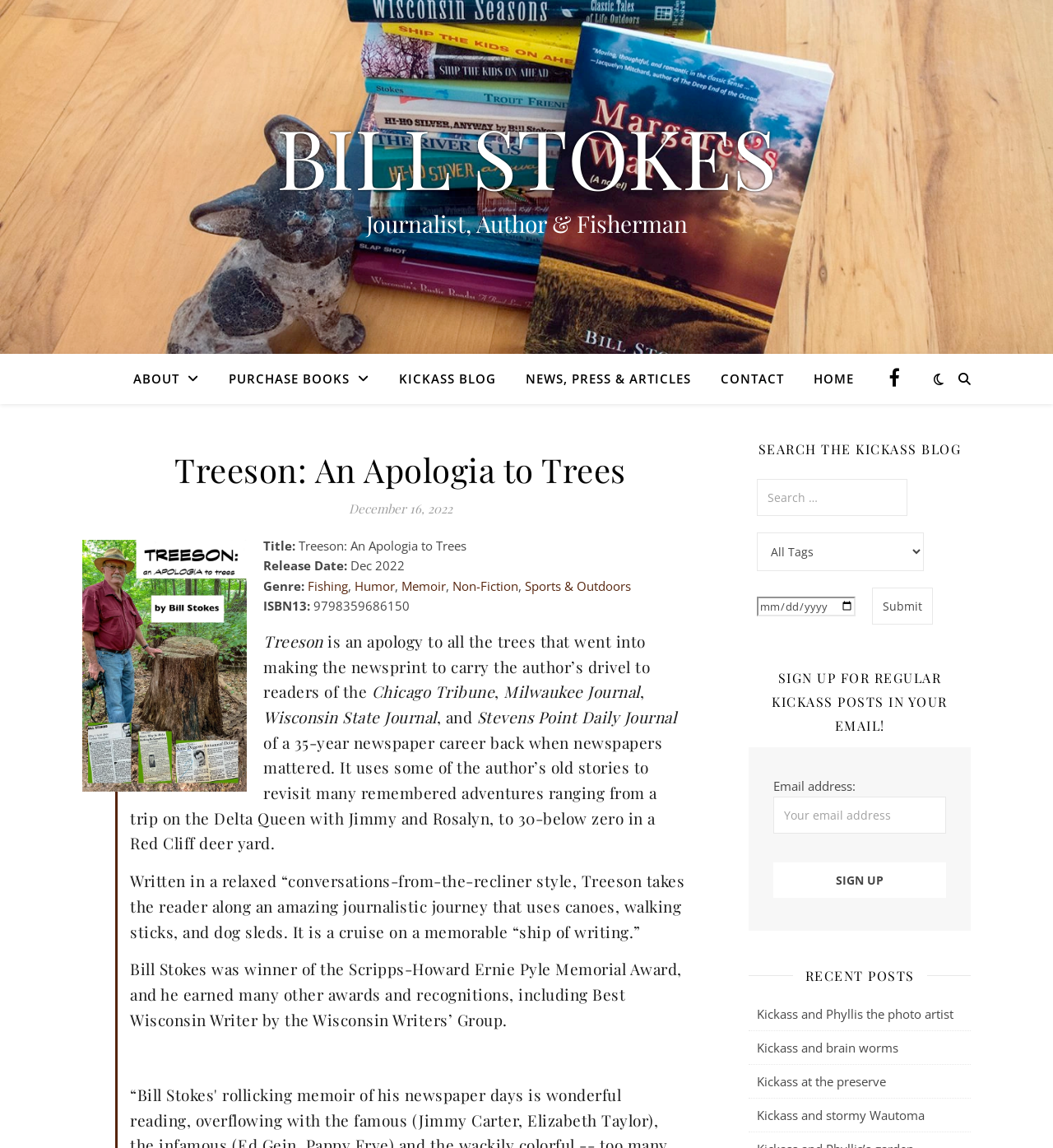Locate the bounding box coordinates of the clickable element to fulfill the following instruction: "Search for something". Provide the coordinates as four float numbers between 0 and 1 in the format [left, top, right, bottom].

None